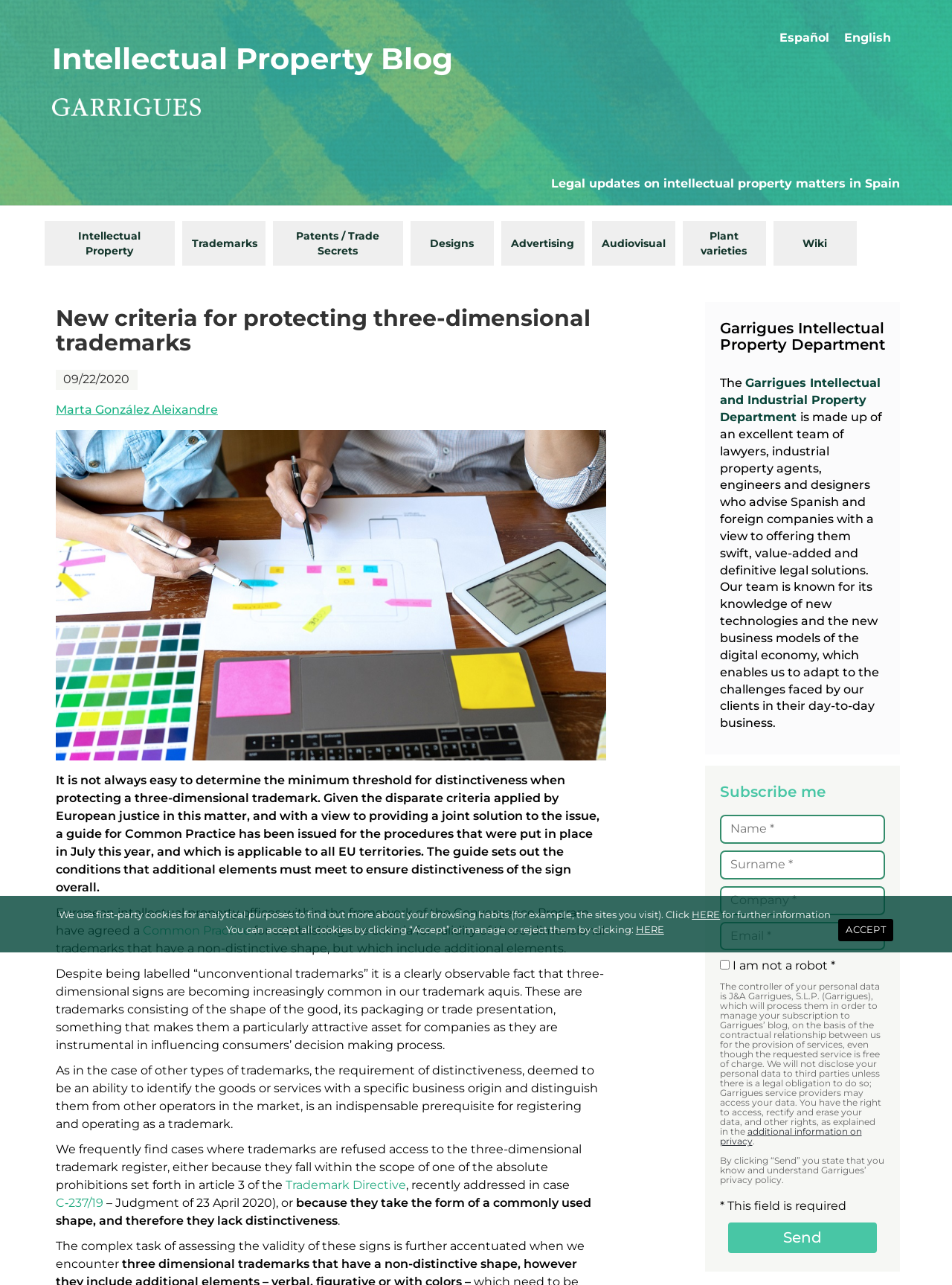Determine the bounding box coordinates of the clickable element necessary to fulfill the instruction: "Click the 'Send' button". Provide the coordinates as four float numbers within the 0 to 1 range, i.e., [left, top, right, bottom].

[0.765, 0.951, 0.921, 0.975]